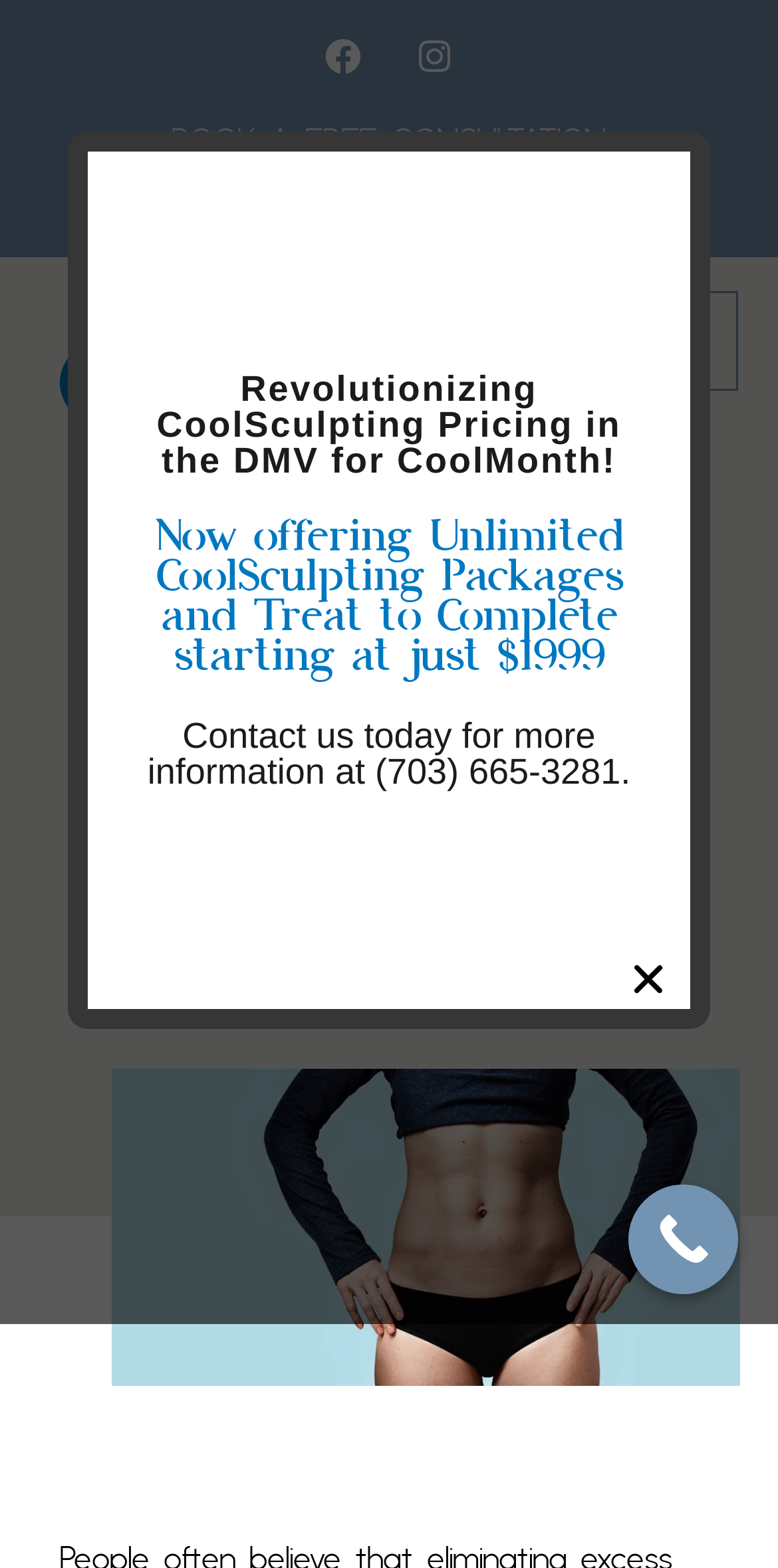Please answer the following query using a single word or phrase: 
What is the phone number to contact for more information?

(703) 665-3281